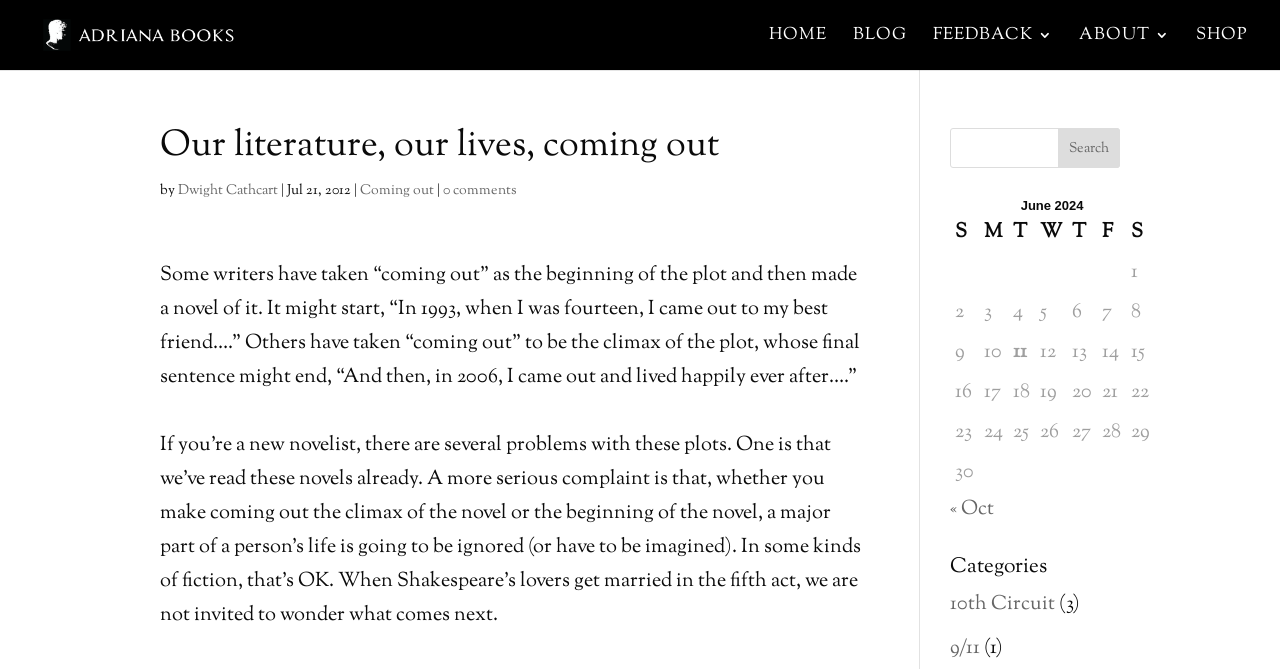Respond to the question below with a single word or phrase:
What is the title of the blog post?

Our literature, our lives, coming out